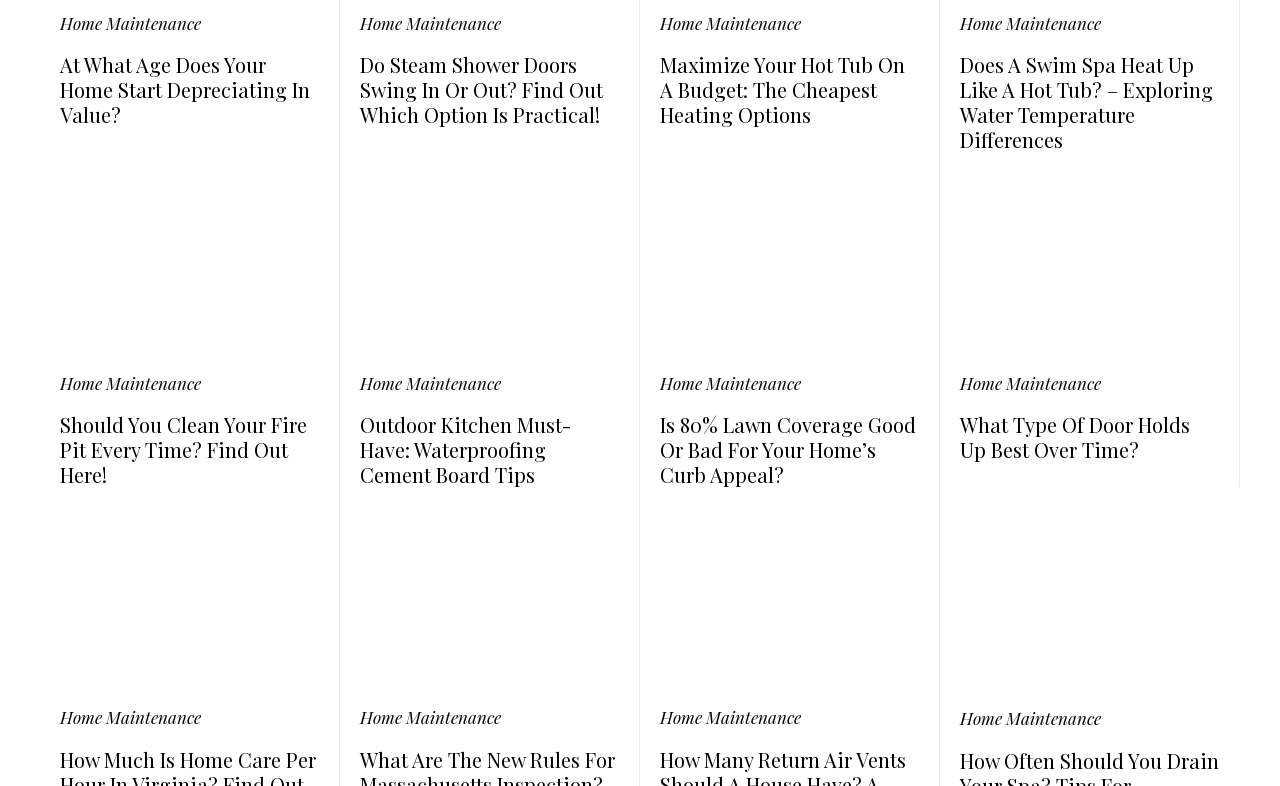What is the topic of the first article?
Look at the image and respond with a one-word or short phrase answer.

Home Depreciation